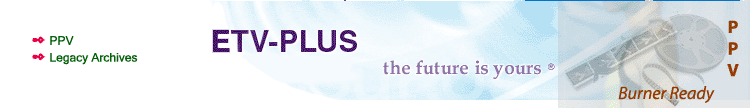What is the phrase accompanying the logo?
Refer to the image and give a detailed answer to the question.

The caption states that the phrase 'the future is yours ®' is accompanying the logo 'ETV-PLUS', suggesting a forward-thinking approach or vision for the service offered.